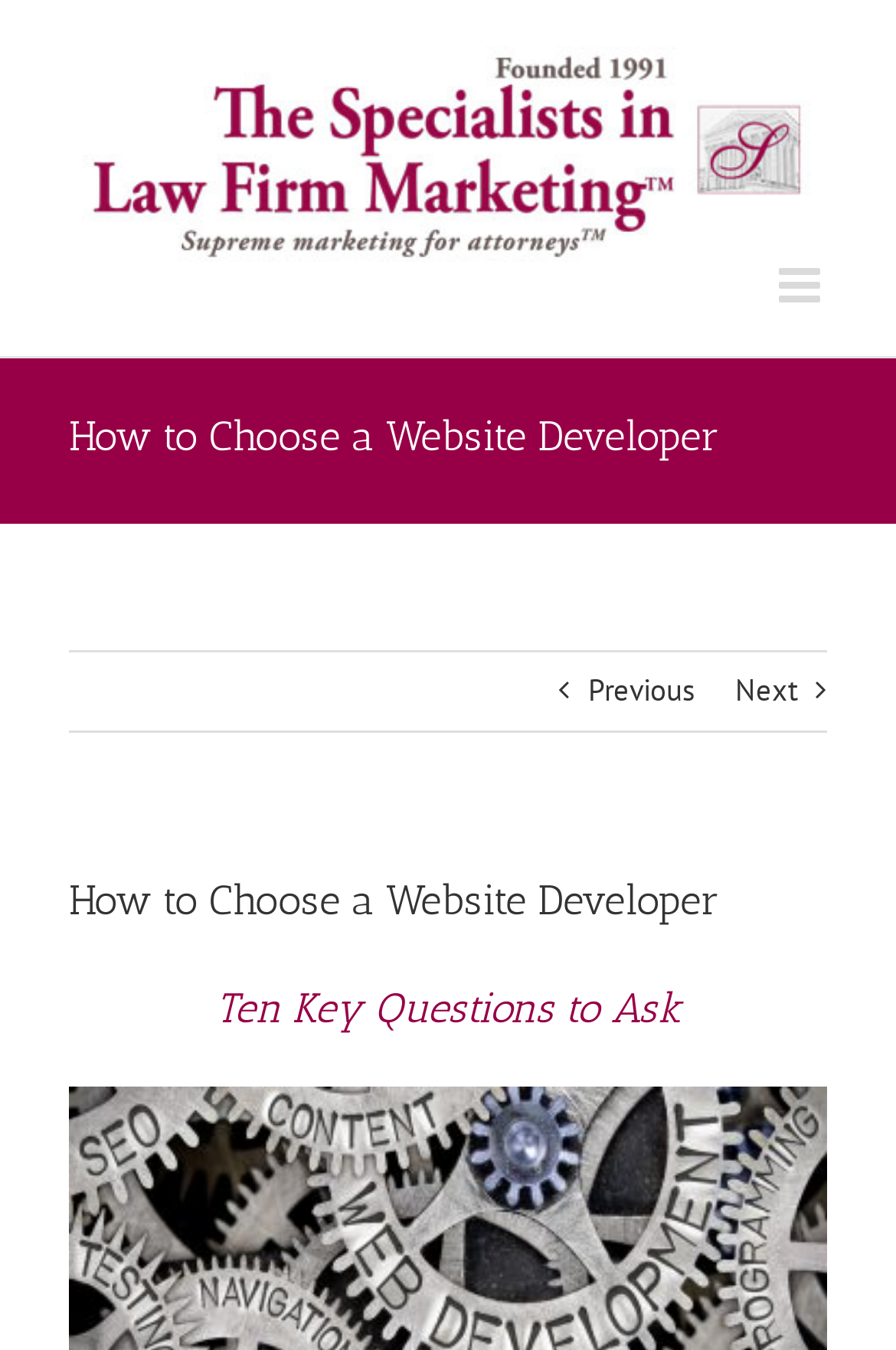What is the purpose of the toggle mobile menu link?
Provide a short answer using one word or a brief phrase based on the image.

To expand or collapse the mobile menu